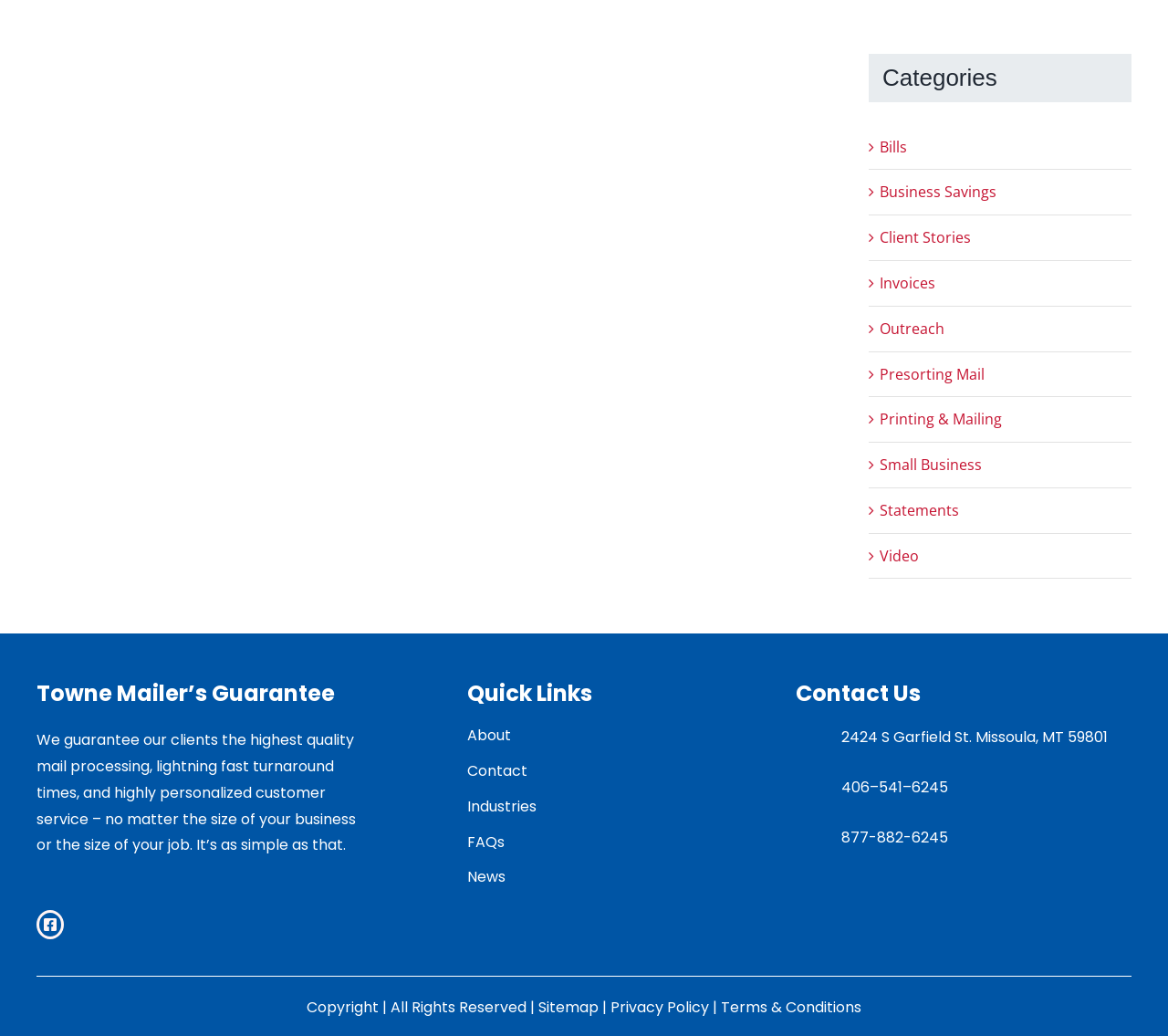Find the bounding box coordinates for the UI element whose description is: "Sitemap". The coordinates should be four float numbers between 0 and 1, in the format [left, top, right, bottom].

[0.461, 0.962, 0.512, 0.982]